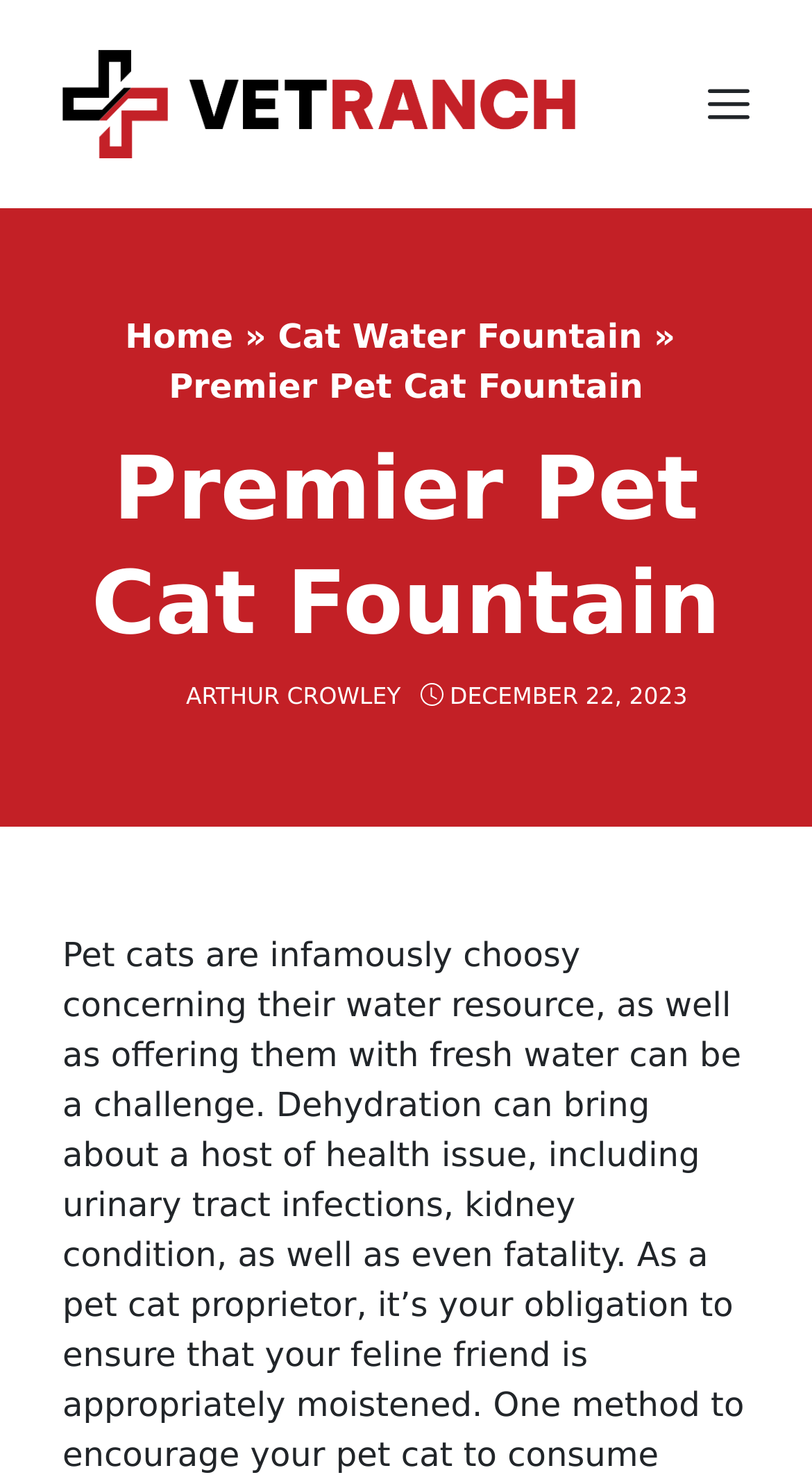Using the description "Cat Water Fountain", predict the bounding box of the relevant HTML element.

[0.342, 0.213, 0.791, 0.24]